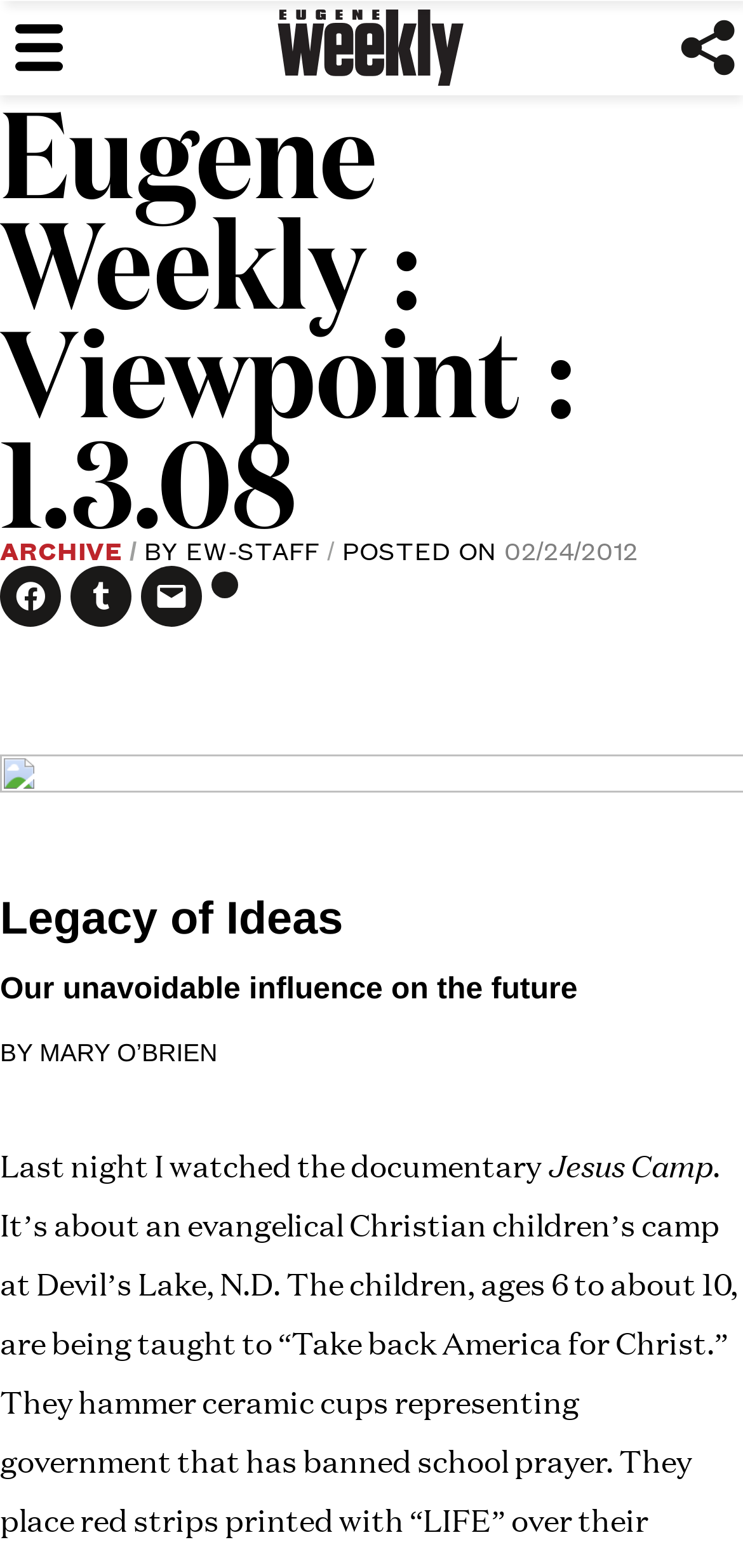Locate the bounding box coordinates of the clickable part needed for the task: "Click the MENU button".

[0.0, 0.0, 0.227, 0.061]